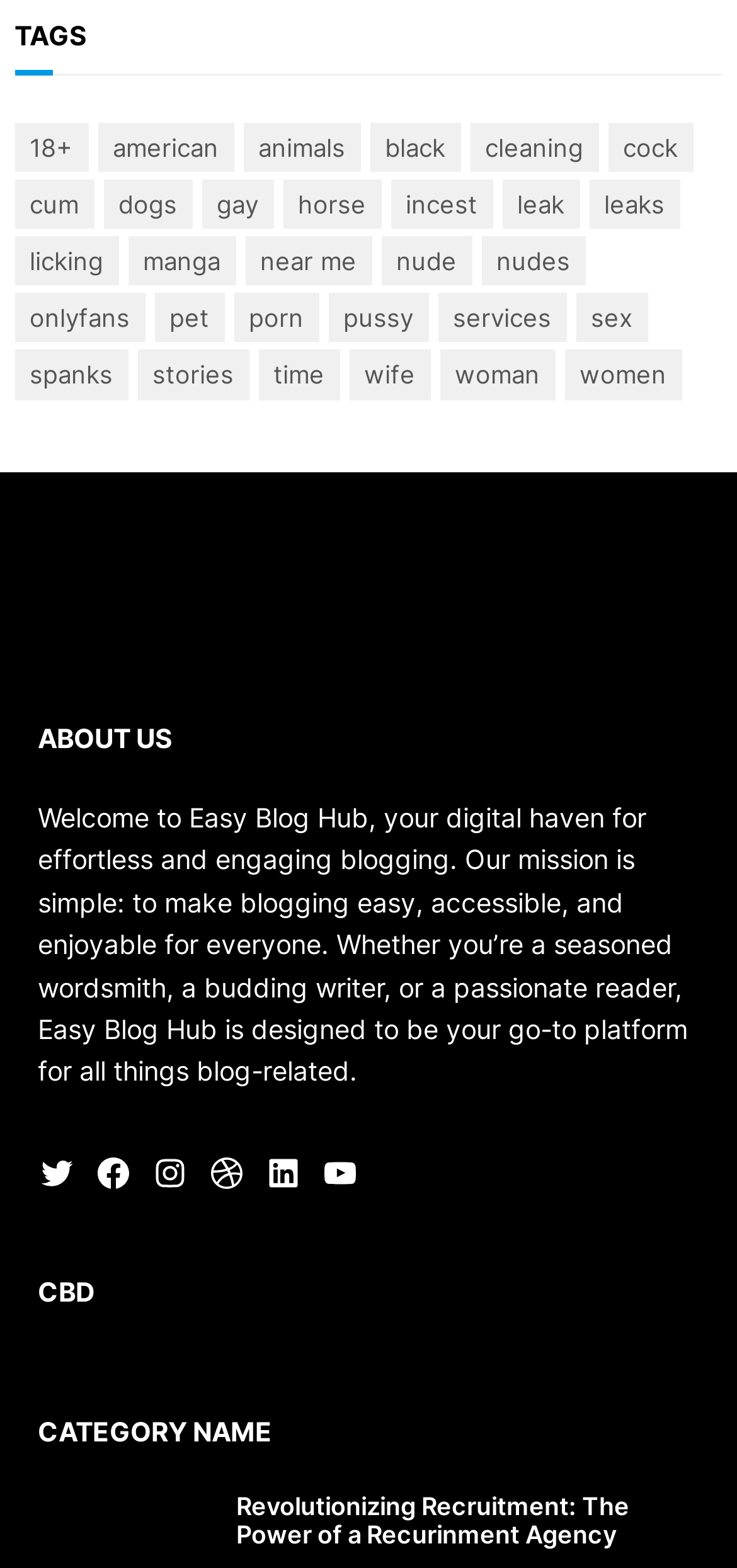How many items are in the 'Sex' category?
Use the screenshot to answer the question with a single word or phrase.

114